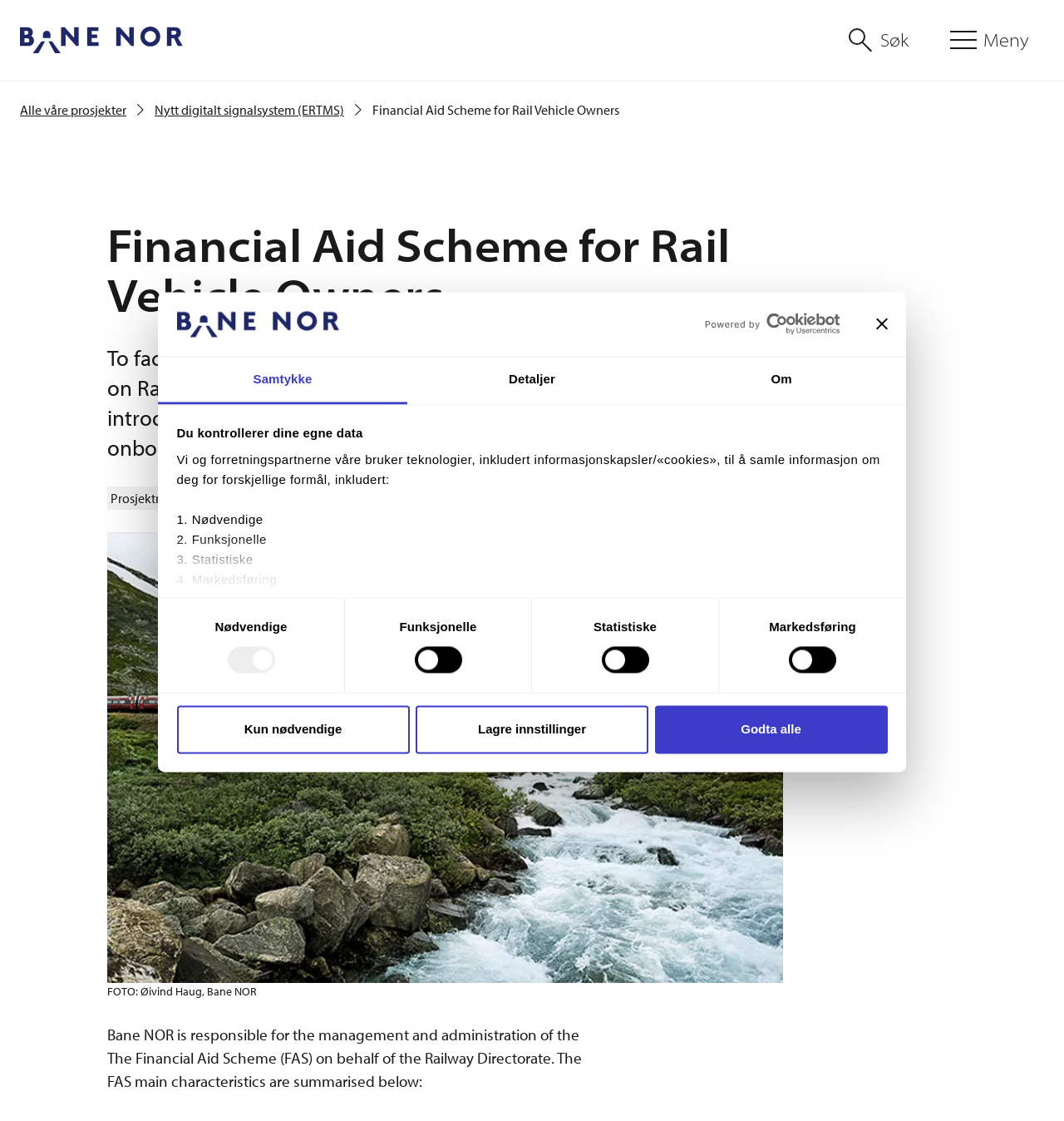Please determine the bounding box coordinates for the UI element described as: "Powered by Cookiebot".

[0.657, 0.28, 0.794, 0.299]